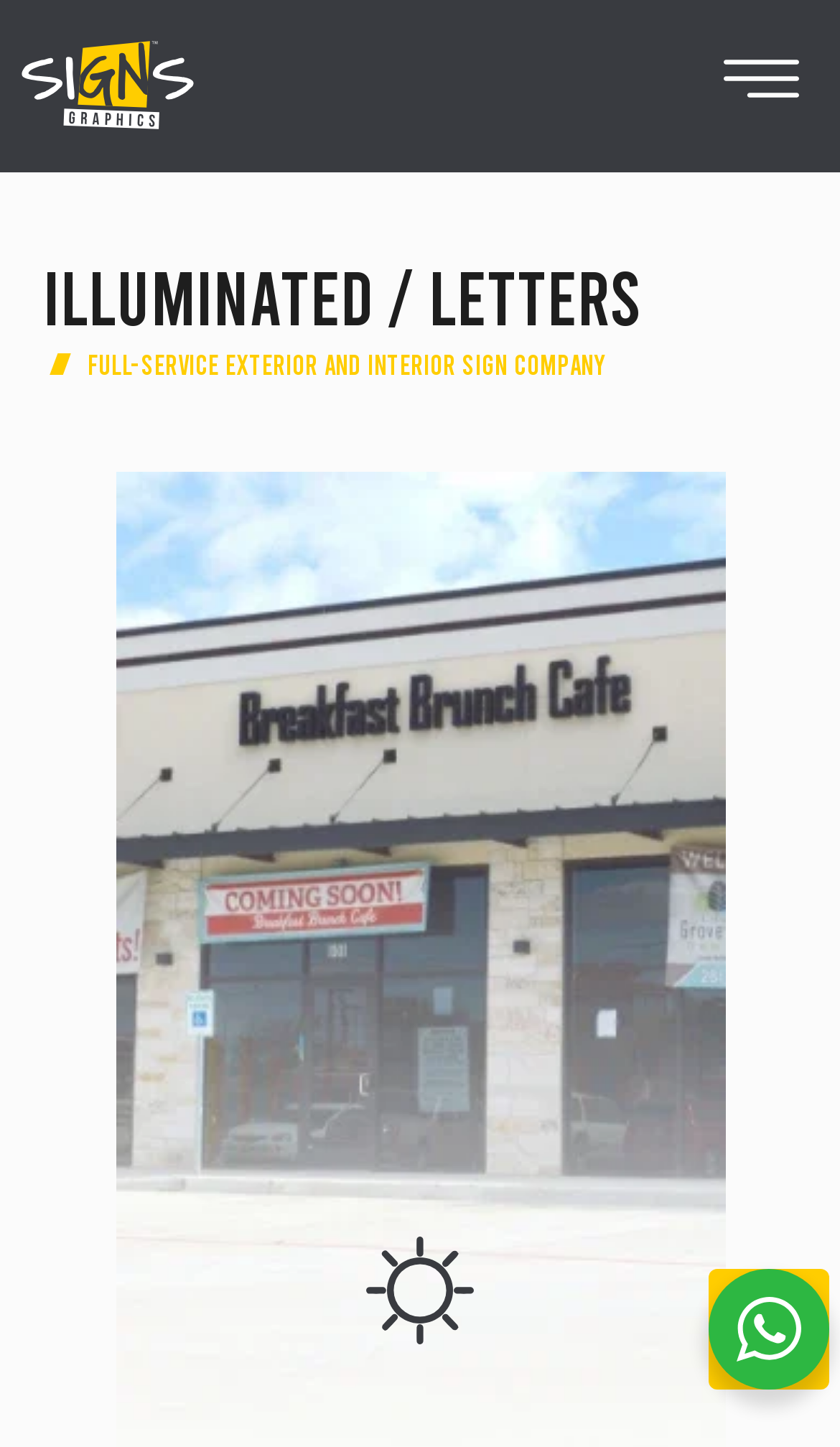Is the company based in Houston?
Kindly give a detailed and elaborate answer to the question.

The static text 'Full-Service Exterior and interior Sign Company' is followed by 'Houston Sign Company', indicating that the company is based in Houston.